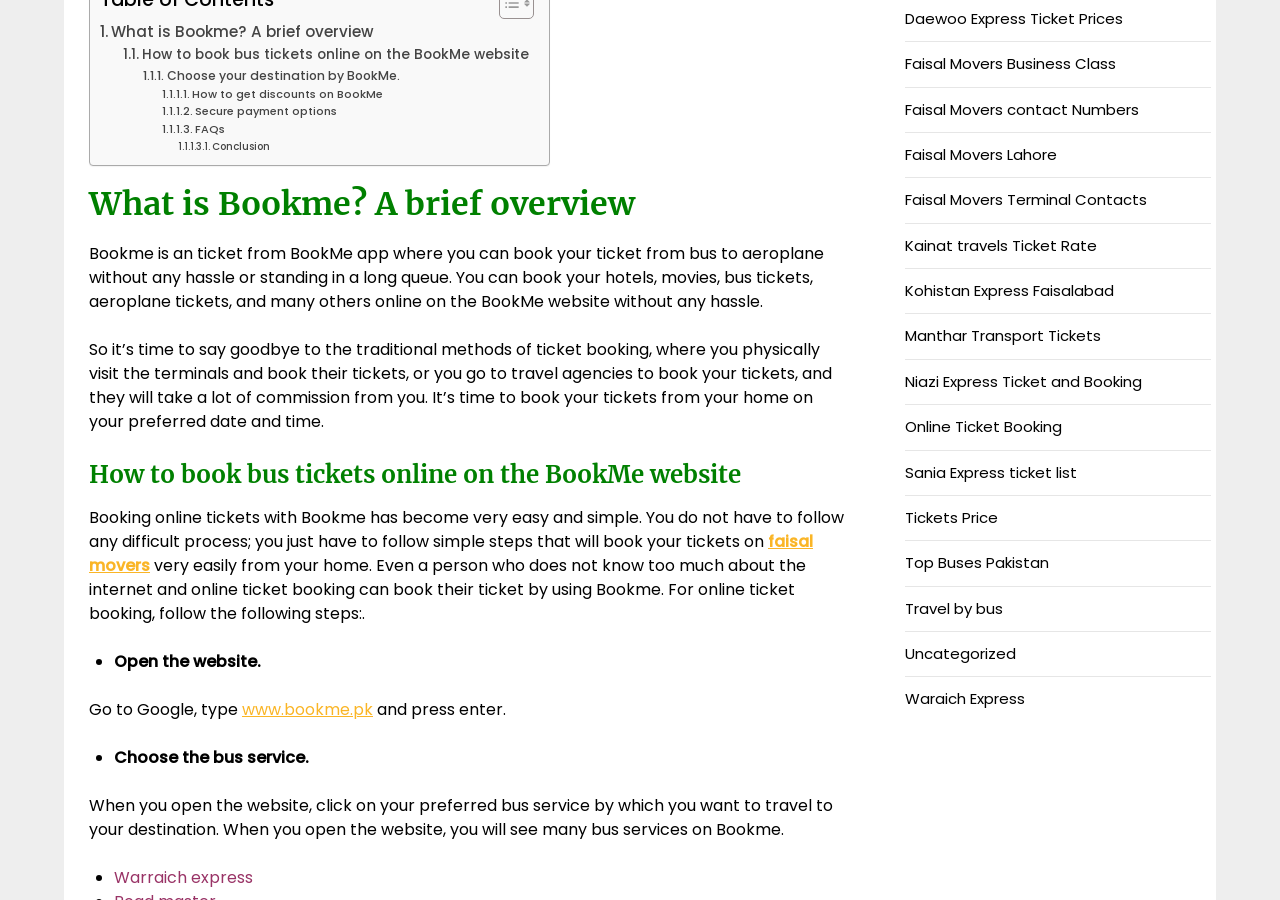Determine the bounding box coordinates of the target area to click to execute the following instruction: "Click on 'What is Bookme? A brief overview'."

[0.078, 0.022, 0.292, 0.049]